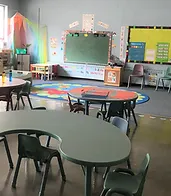Give a comprehensive caption that covers the entire image content.

The image showcases a vibrant and inviting preschool classroom designed to foster creativity and learning. In the foreground, several kidney-shaped tables are arranged, accommodating small groups of children, promoting collaborative activities. The tables are surrounded by colorful chairs in various sizes, ensuring comfort and accessibility for young learners.

In the background, a large green chalkboard dominates the wall, flanked by bright bulletin boards displaying educational materials and children’s artwork. The walls are adorned with cheerful decorations that contribute to a warm, engaging atmosphere. To the side, a cozy rug with a colorful design adds an inviting touch, creating a perfect area for storytelling or group activities.

The classroom is illuminated by natural light, accentuating the cheerful environment that encourages exploration and creativity among preschoolers. This setting is designed to support a range of activities, from art projects to interactive play, emphasizing the school's commitment to providing a nurturing educational experience.